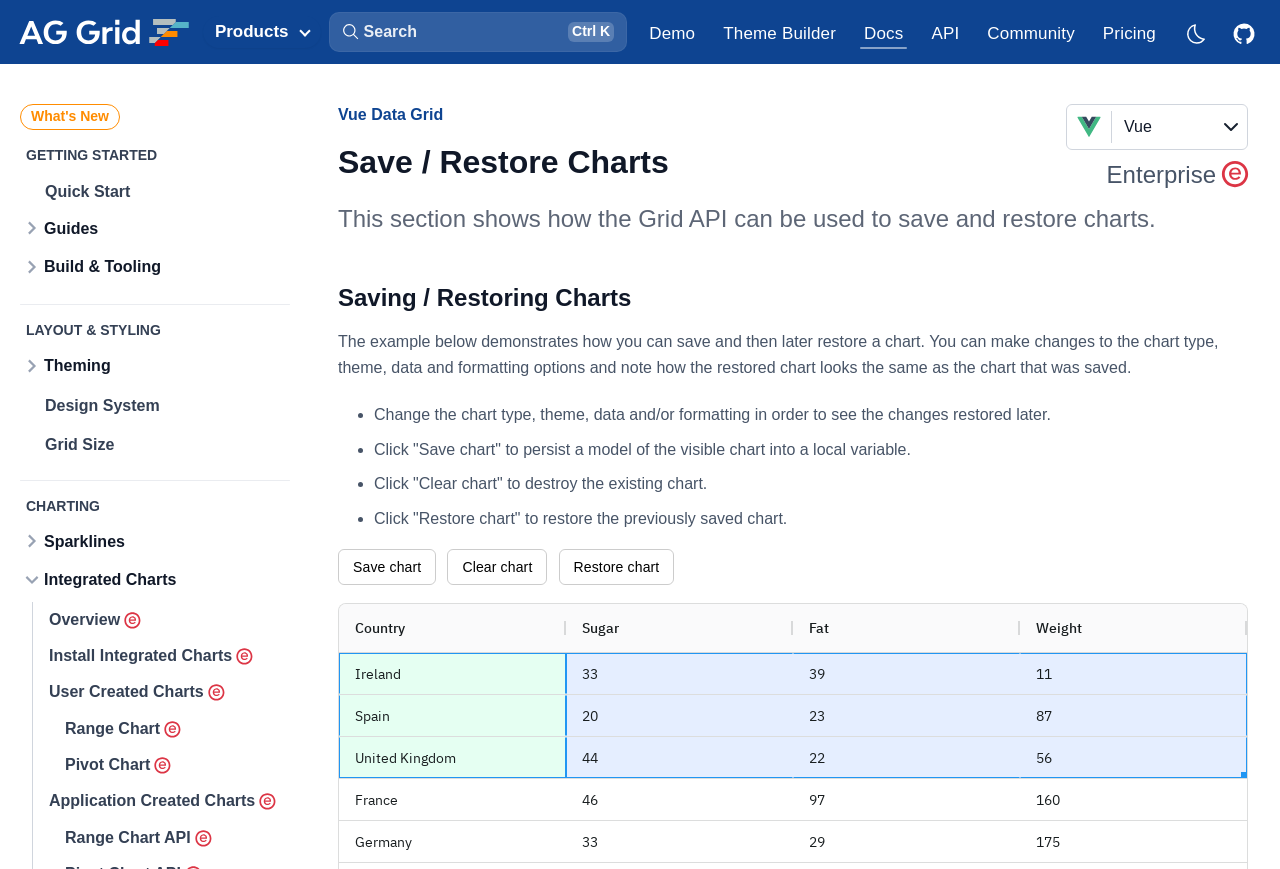How many list markers are there in the step-by-step guide? Observe the screenshot and provide a one-word or short phrase answer.

4